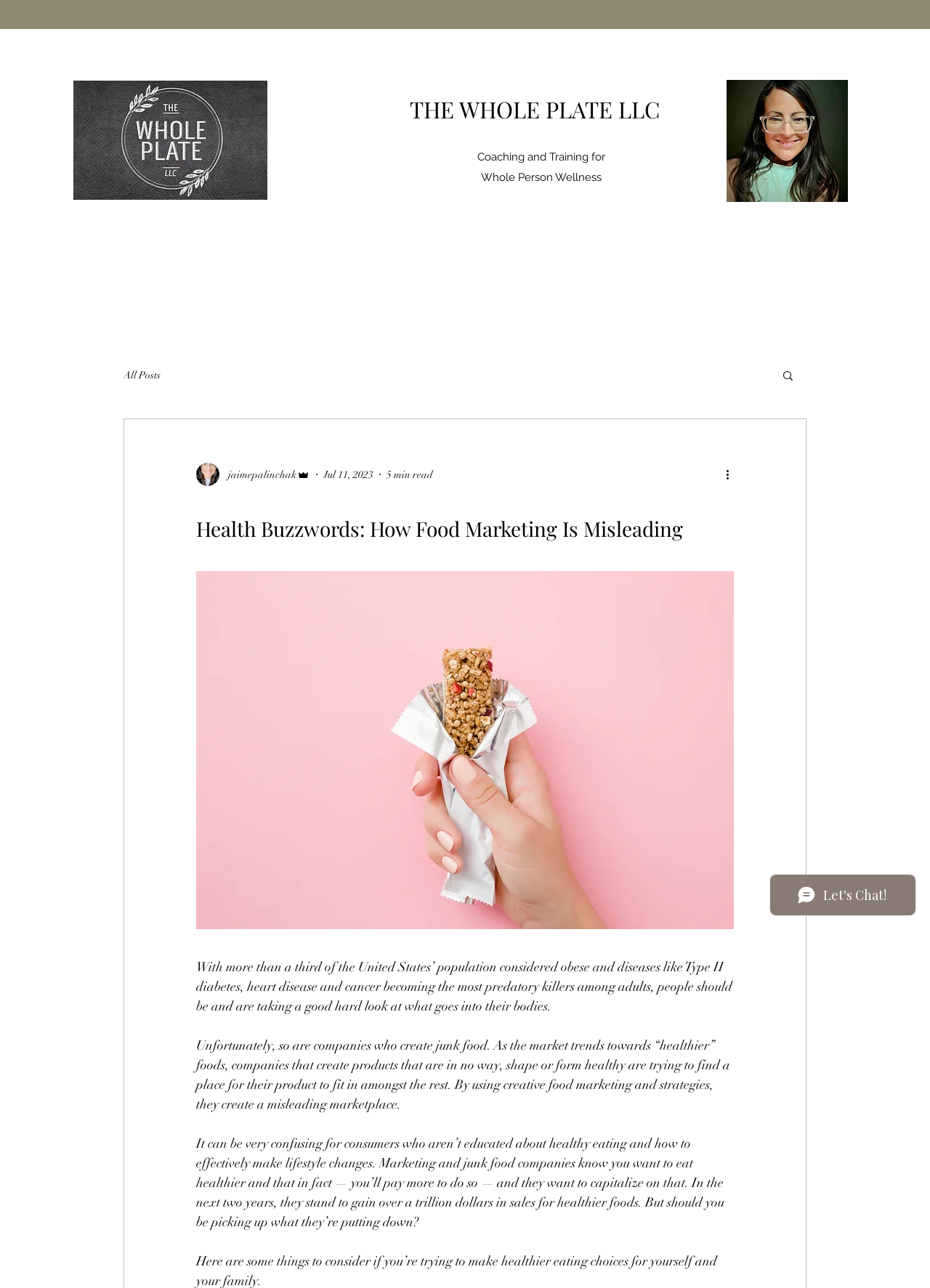Locate and extract the text of the main heading on the webpage.

Health Buzzwords: How Food Marketing Is Misleading